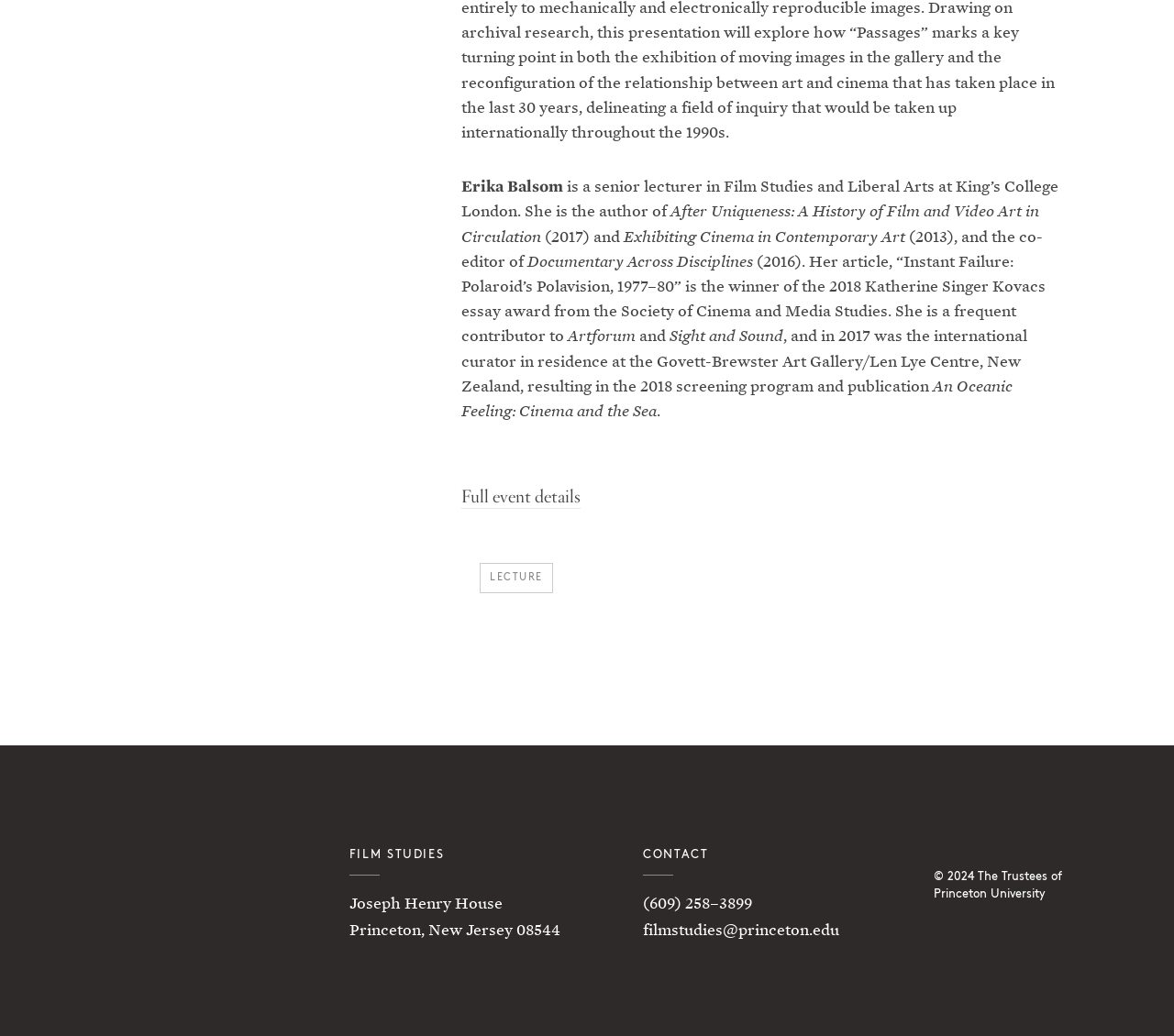What is the address of the Joseph Henry House?
Please use the visual content to give a single word or phrase answer.

Princeton, New Jersey 08544